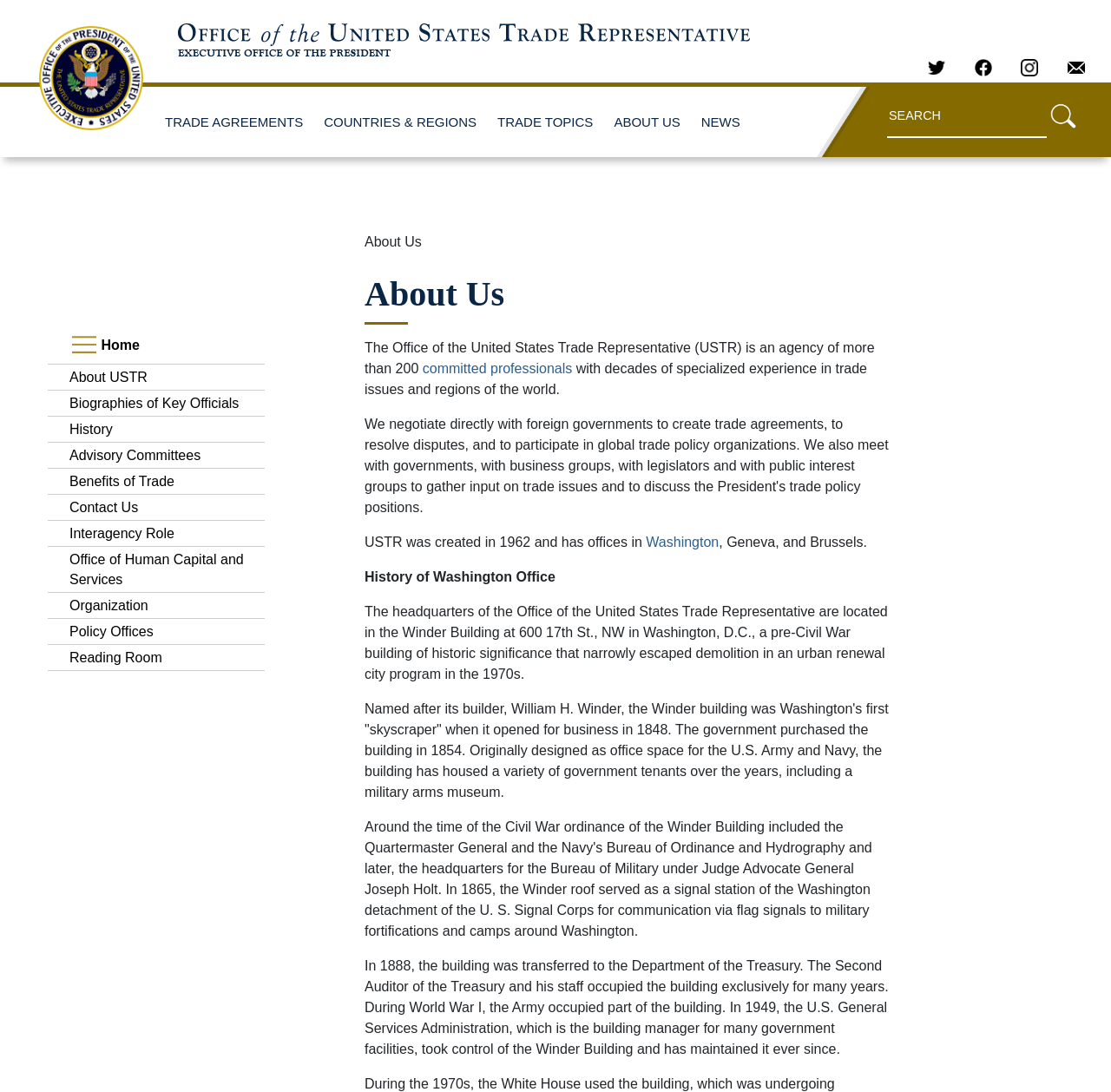Where are the offices of the USTR agency located?
Look at the image and provide a short answer using one word or a phrase.

Washington, Geneva, and Brussels